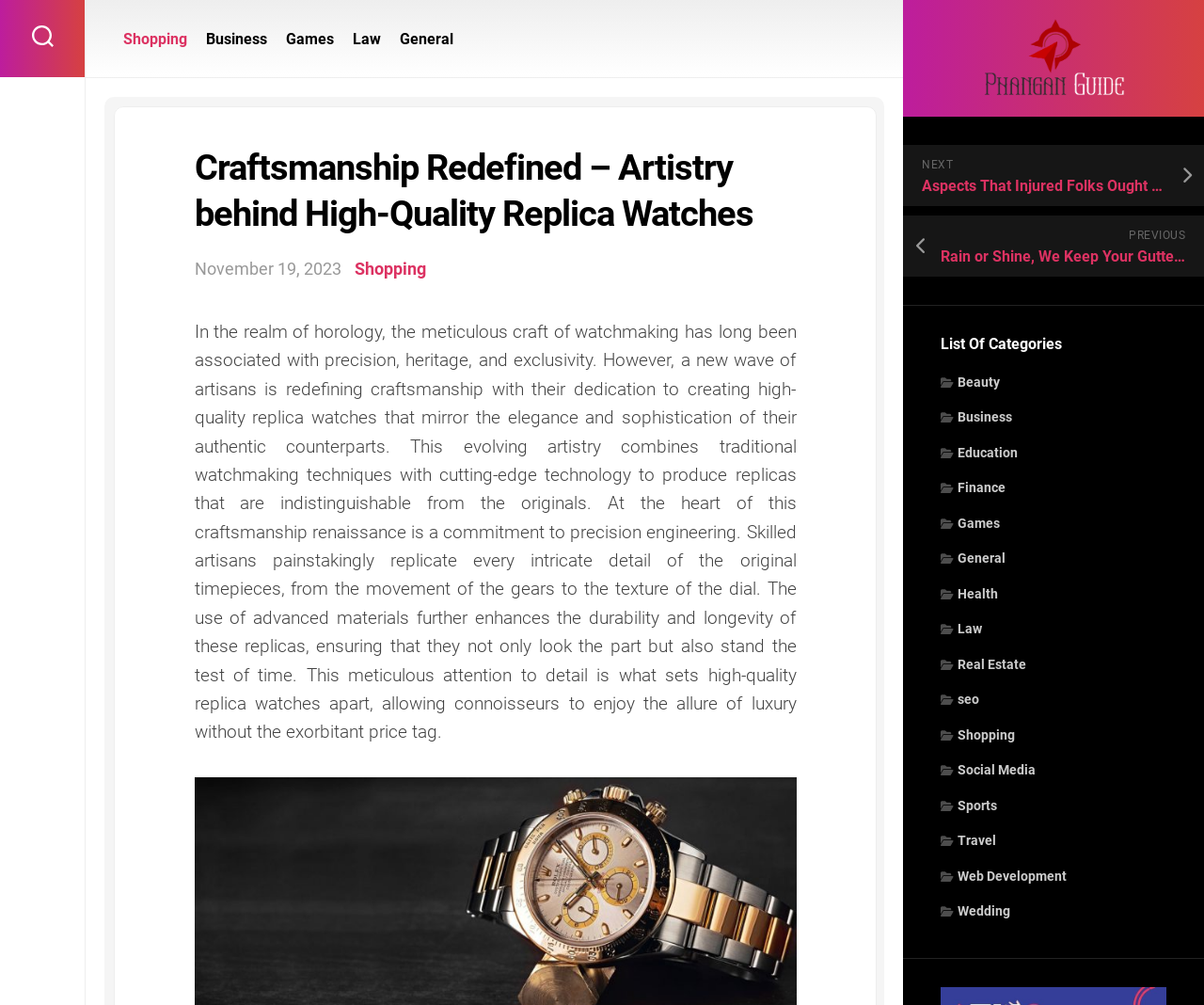Locate the bounding box coordinates of the clickable part needed for the task: "Click on the 'Beauty' category".

[0.781, 0.372, 0.83, 0.387]